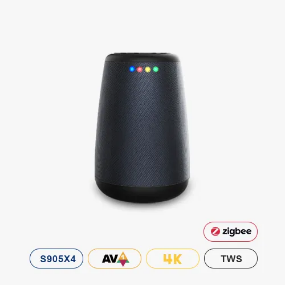Capture every detail in the image and describe it fully.

The image features a sleek, modern smart speaker, prominently showcasing its cylindrical design. The speaker is predominantly dark gray with a textured finish, contrasted by a smooth black base. At the top, four LED indicators in vibrant colors—red, blue, green, and yellow—light up, providing visual feedback for its current status. Below the speaker, four labels indicate its compatibility and features: "S905X4," "AV1," "4K," and "TWS," suggesting advanced capabilities, including high-definition audio and multi-room connectivity. This speaker exemplifies contemporary design and functionality, making it an attractive addition to any smart home setup.